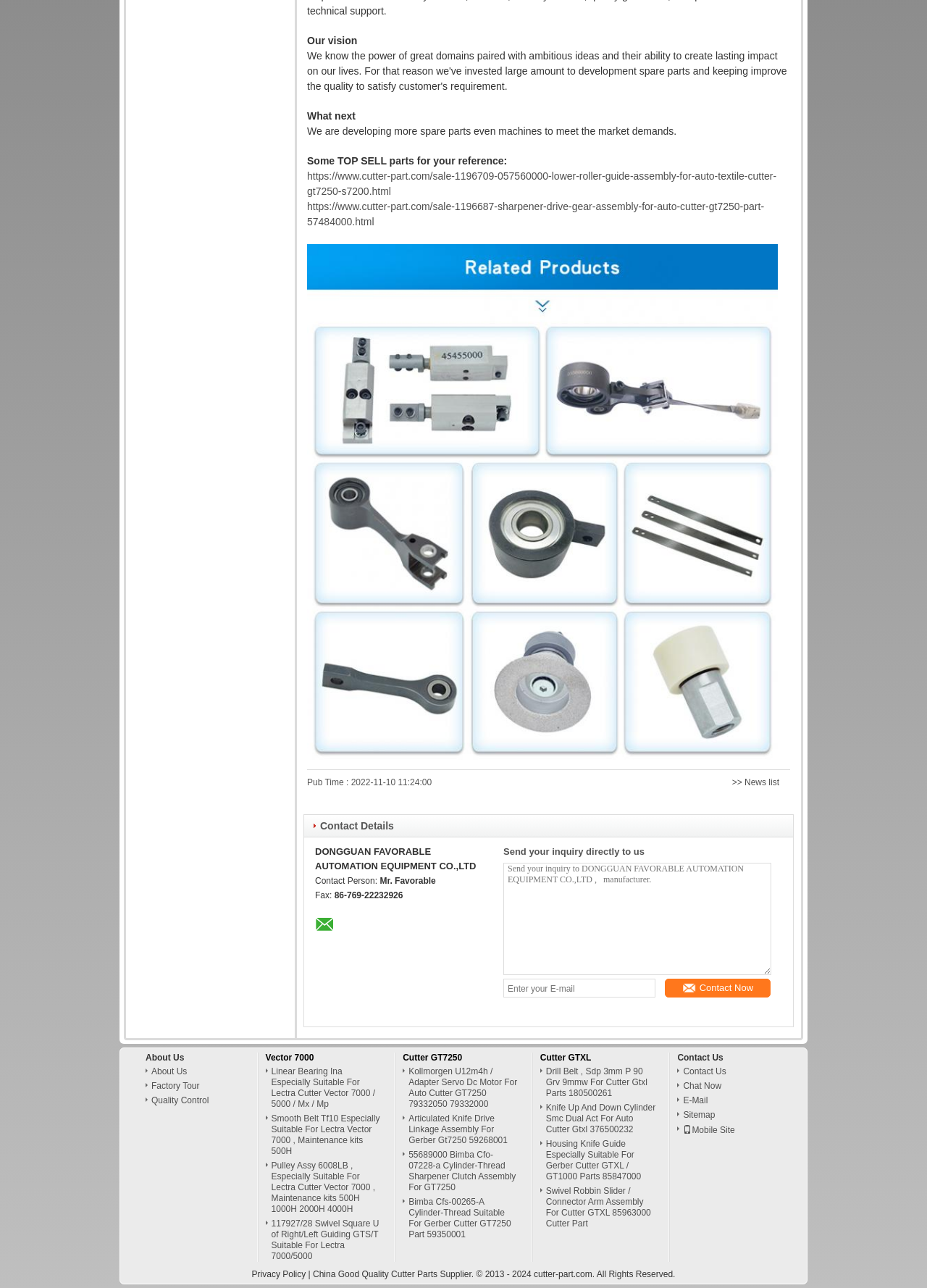Please identify the bounding box coordinates of the region to click in order to complete the given instruction: "View July 2017". The coordinates should be four float numbers between 0 and 1, i.e., [left, top, right, bottom].

None